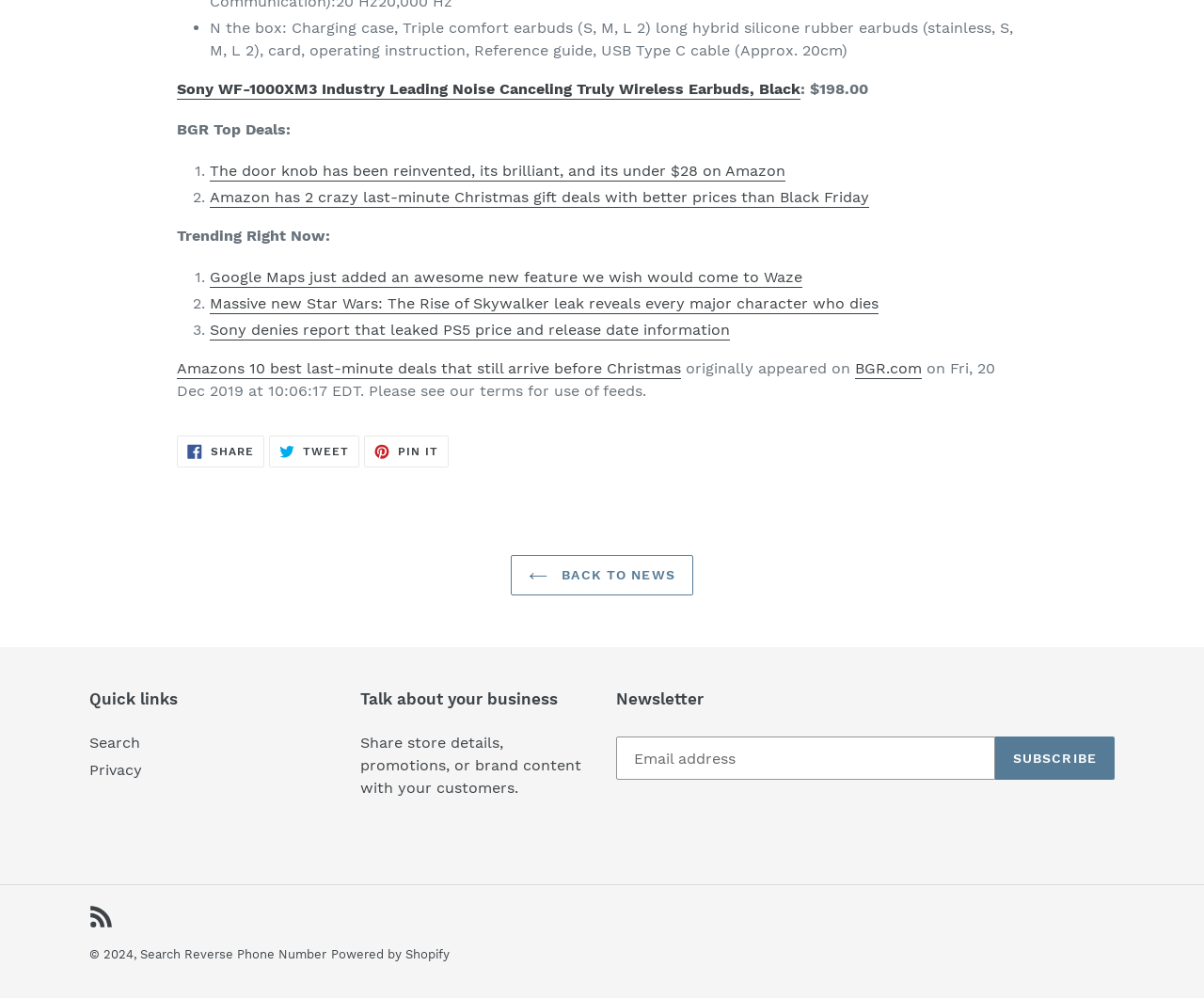Please provide a brief answer to the question using only one word or phrase: 
What is the title of the first trending article?

Google Maps just added an awesome new feature